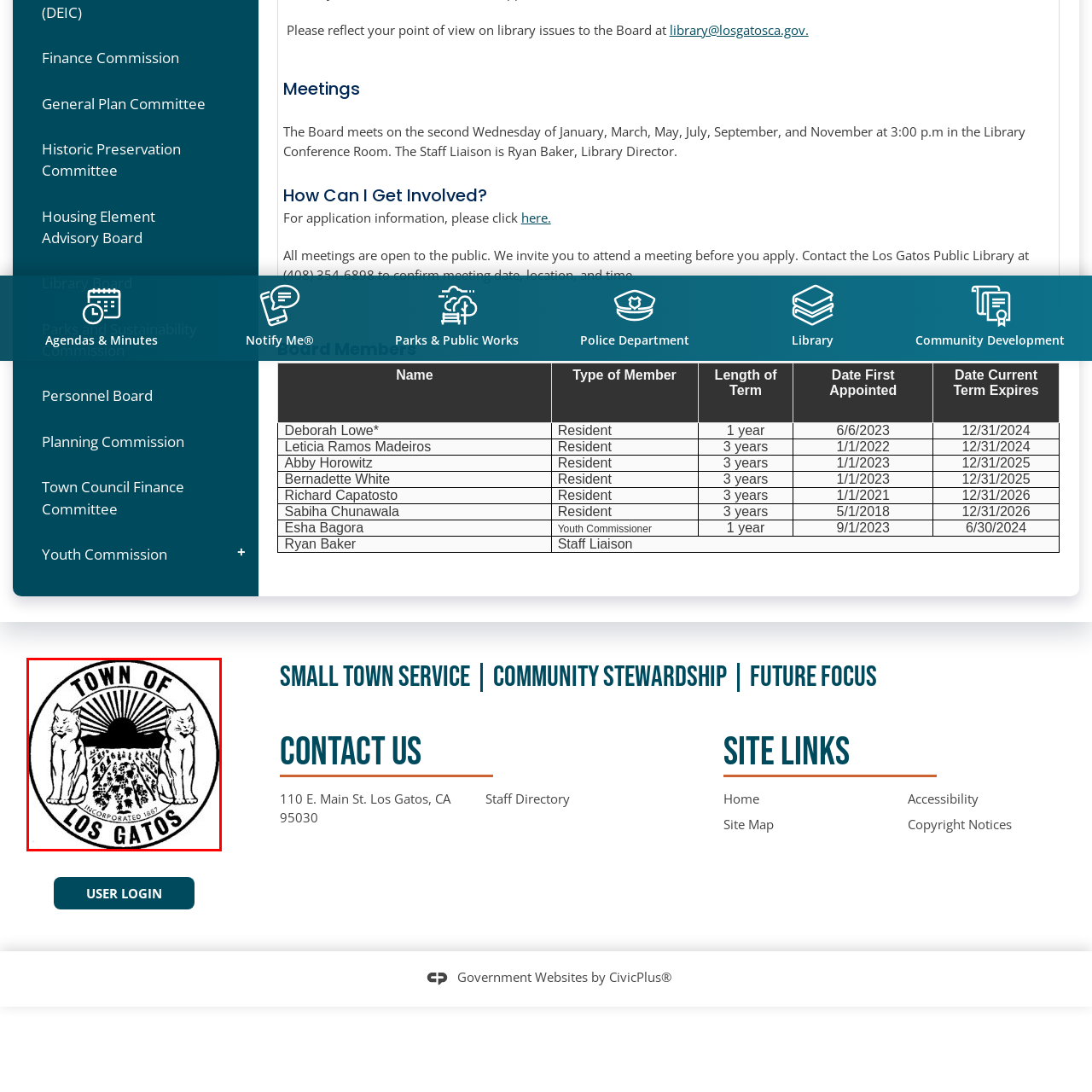Generate an in-depth caption for the image enclosed by the red boundary.

The image features the official seal of the Town of Los Gatos, encapsulating the town's identity and heritage. Central to the design are two standing cats, depicted in a stylized manner, flanking a representation of a sun rising behind a landscape of fields. The text around the seal reads "TOWN OF LOS GATOS," clearly identifying the municipality, while the year "INCORPORATED 1887" highlights its long-standing history. This emblem not only signifies the town's agricultural roots but also its unique character, making it a recognizable symbol for the community.